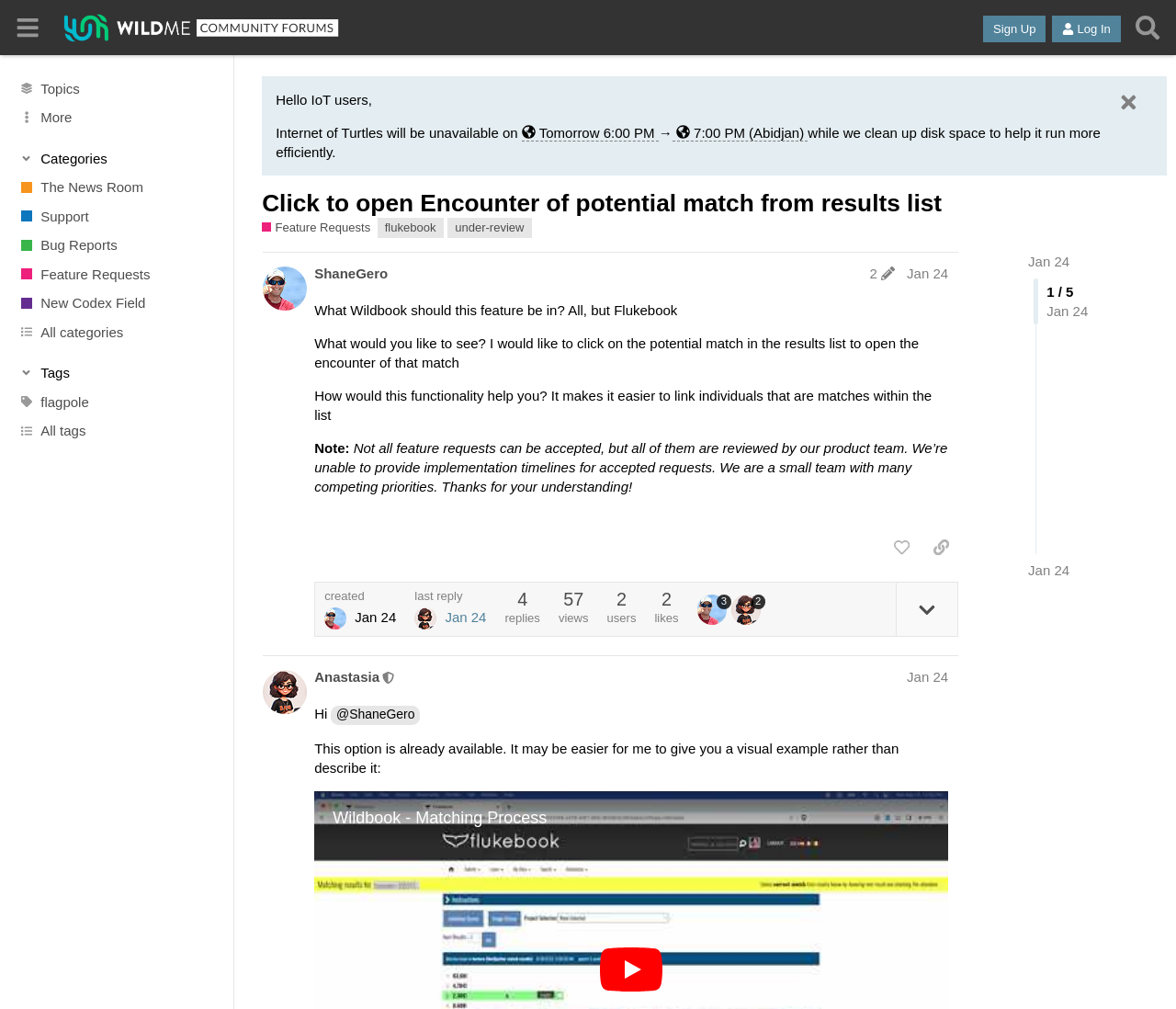Answer succinctly with a single word or phrase:
How many replies are there in the post?

57